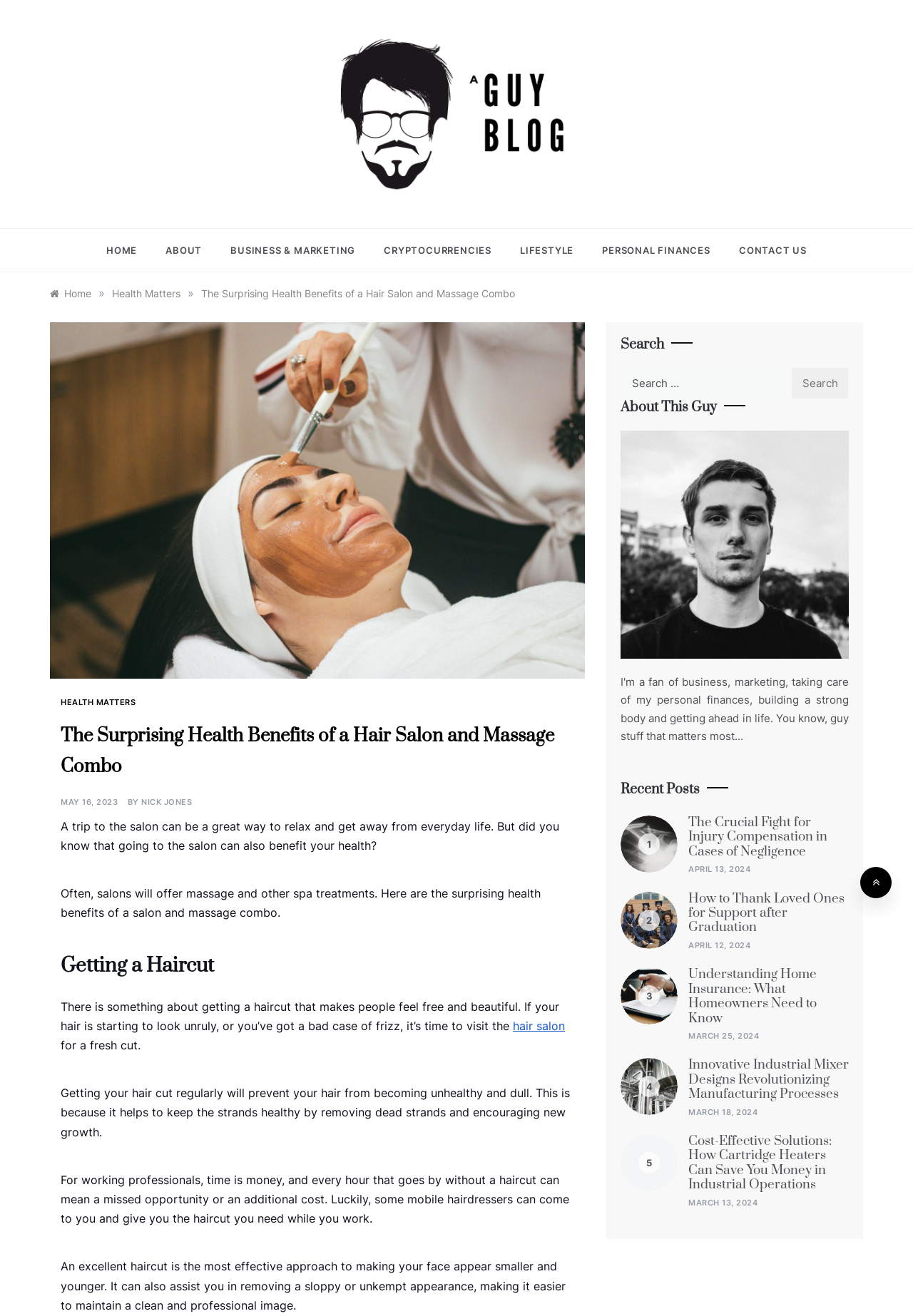Show the bounding box coordinates of the region that should be clicked to follow the instruction: "Access 'Member Access'."

None